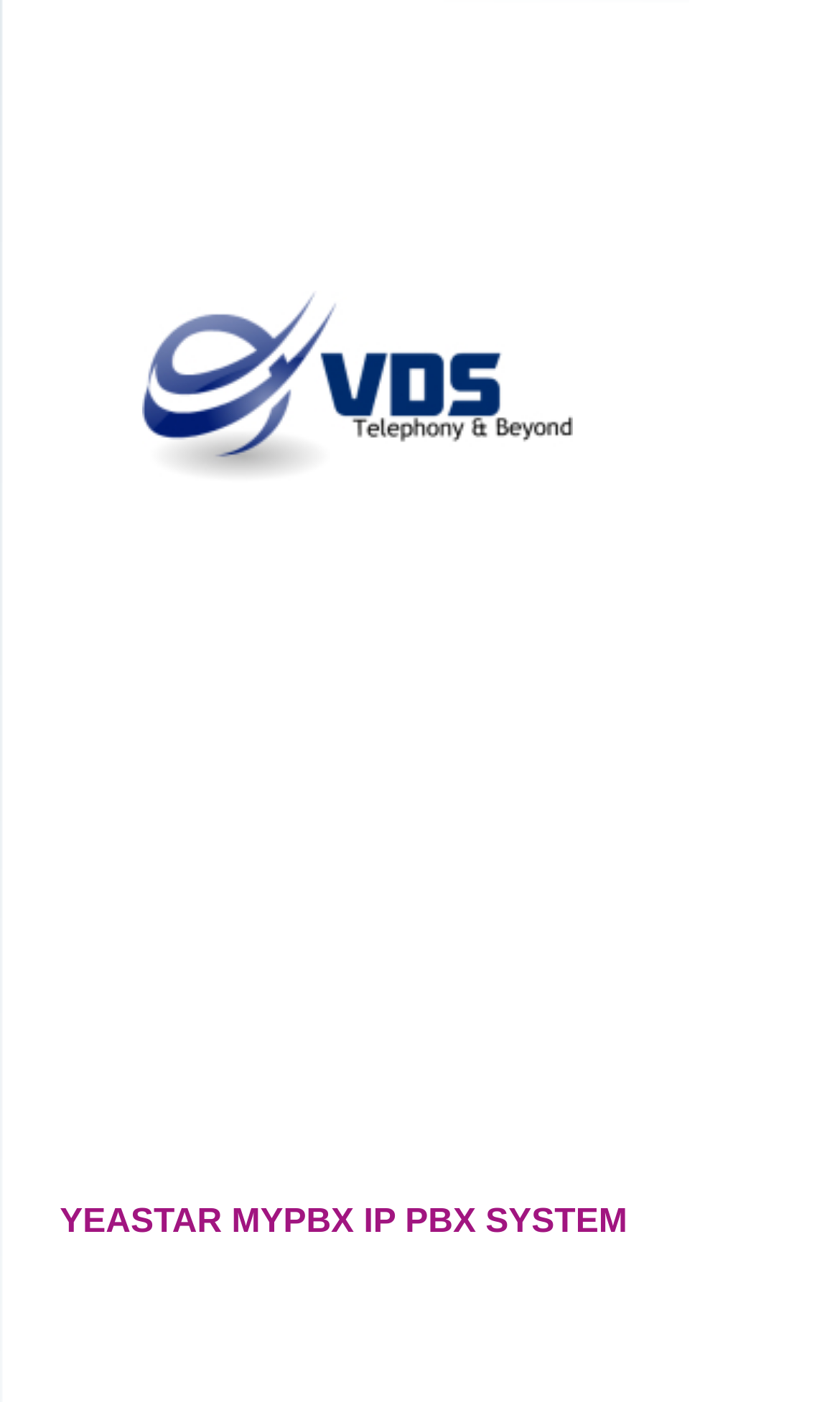From the element description Yealink Phones, predict the bounding box coordinates of the UI element. The coordinates must be specified in the format (top-left x, top-left y, bottom-right x, bottom-right y) and should be within the 0 to 1 range.

[0.192, 0.528, 0.618, 0.562]